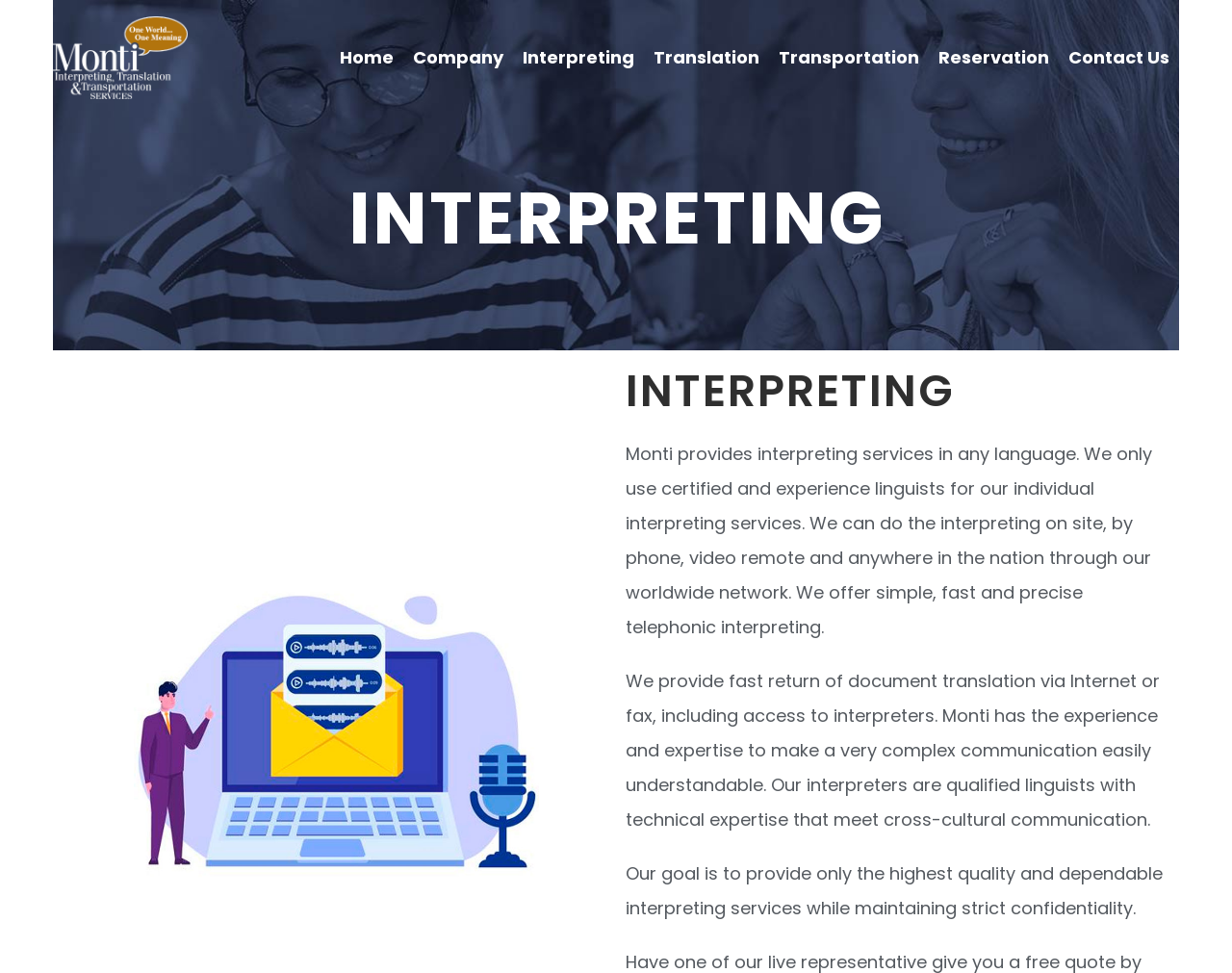Using the provided element description: "Company", identify the bounding box coordinates. The coordinates should be four floats between 0 and 1 in the order [left, top, right, bottom].

[0.327, 0.0, 0.416, 0.119]